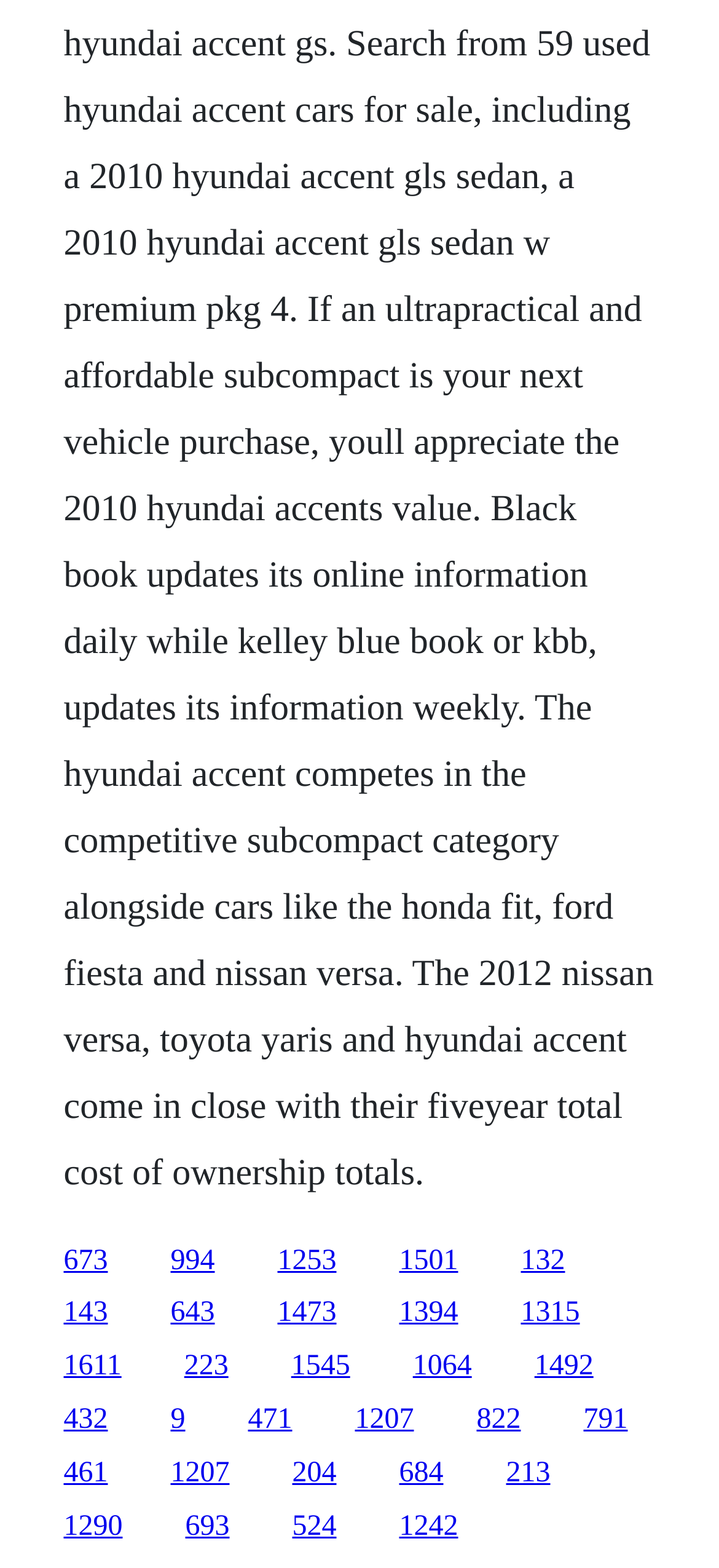Based on the image, provide a detailed and complete answer to the question: 
How many links have a y1 value greater than 0.9?

By examining the y1 values of the link elements, I found that the links '461', '1207', '204', and '1290' have y1 values greater than 0.9, indicating that they are located at the bottom of the webpage.